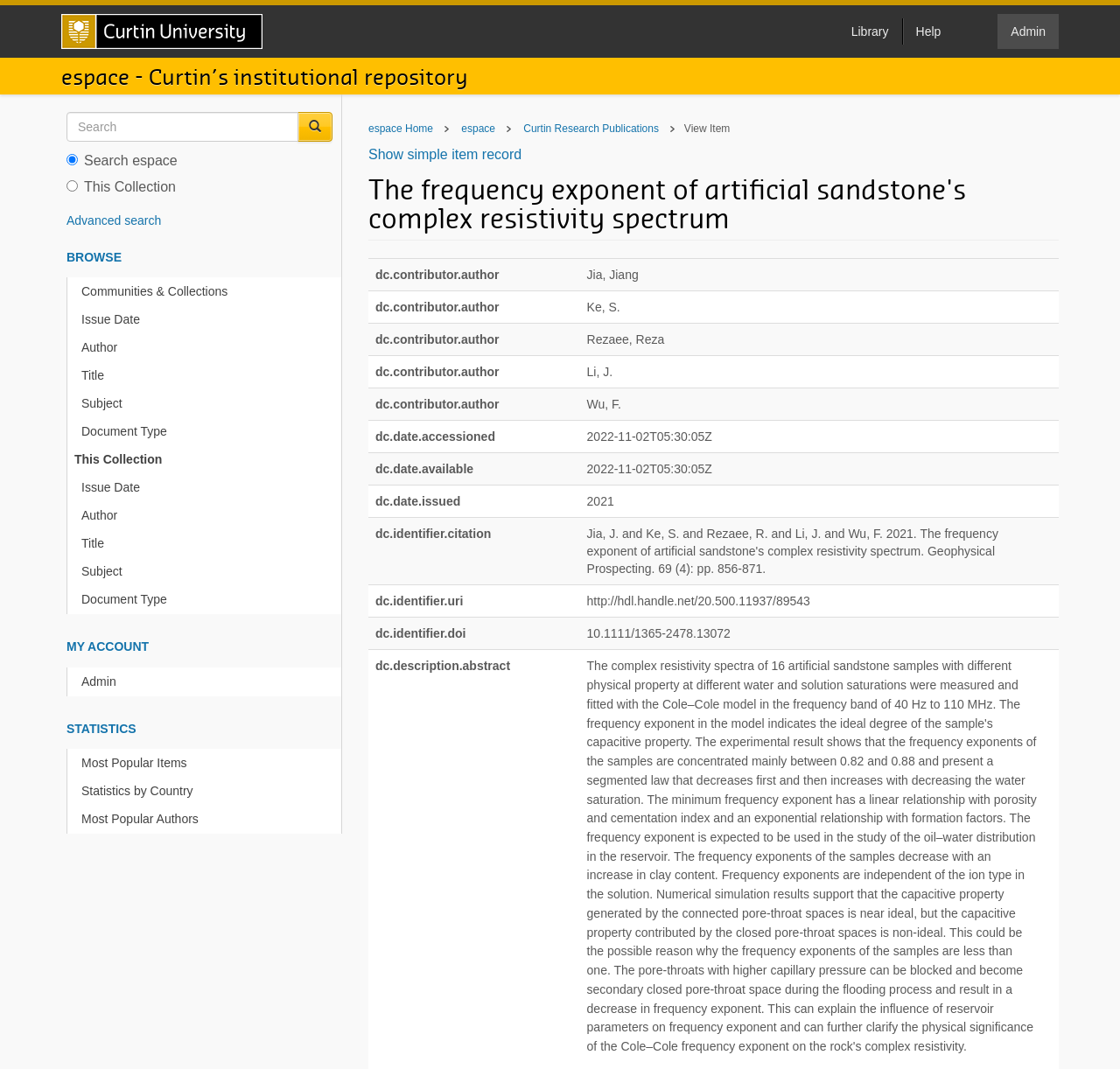Please identify the bounding box coordinates of the element's region that should be clicked to execute the following instruction: "Go to 'November 2022'". The bounding box coordinates must be four float numbers between 0 and 1, i.e., [left, top, right, bottom].

None